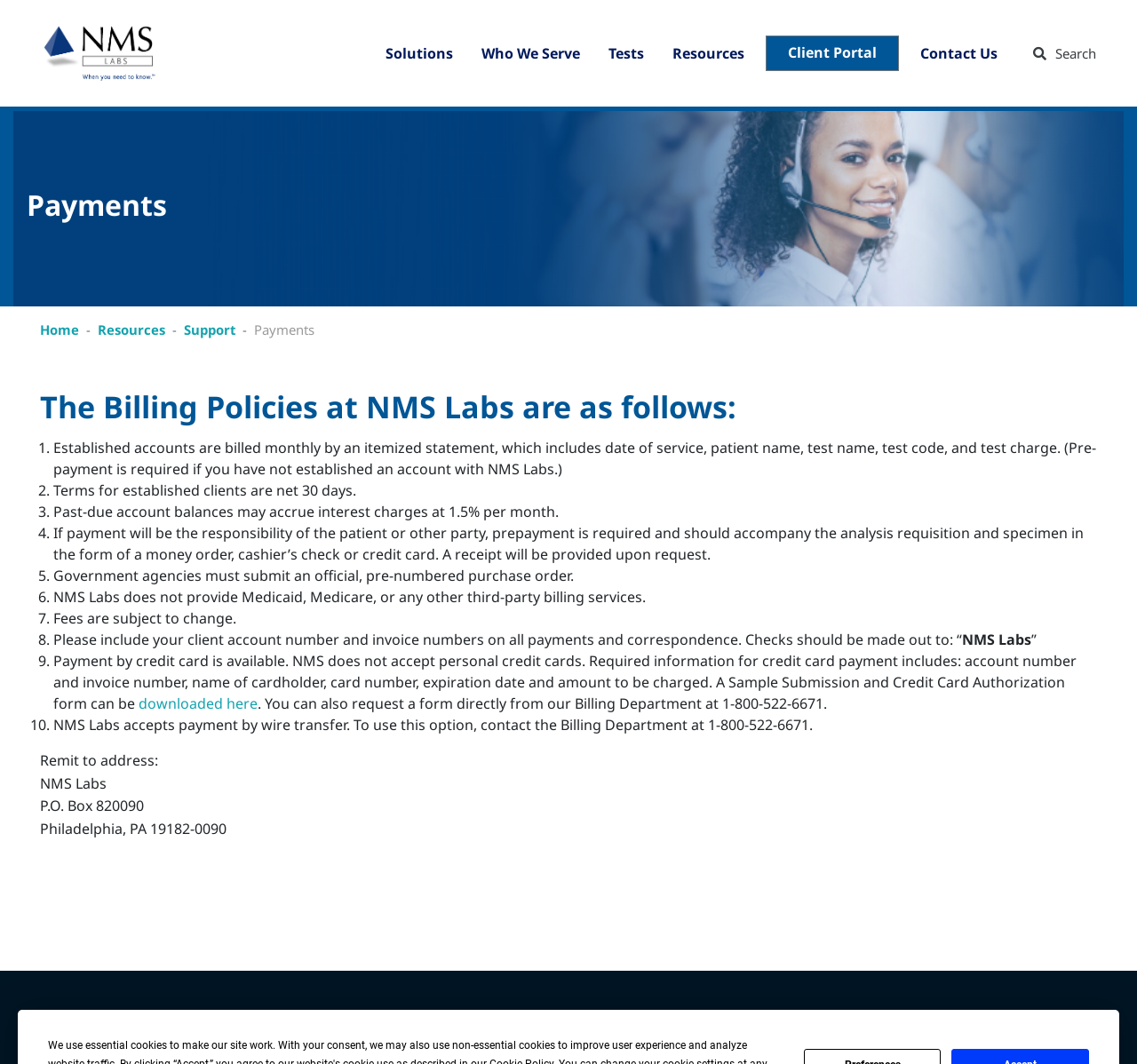Please predict the bounding box coordinates of the element's region where a click is necessary to complete the following instruction: "Search". The coordinates should be represented by four float numbers between 0 and 1, i.e., [left, top, right, bottom].

[0.896, 0.037, 0.977, 0.063]